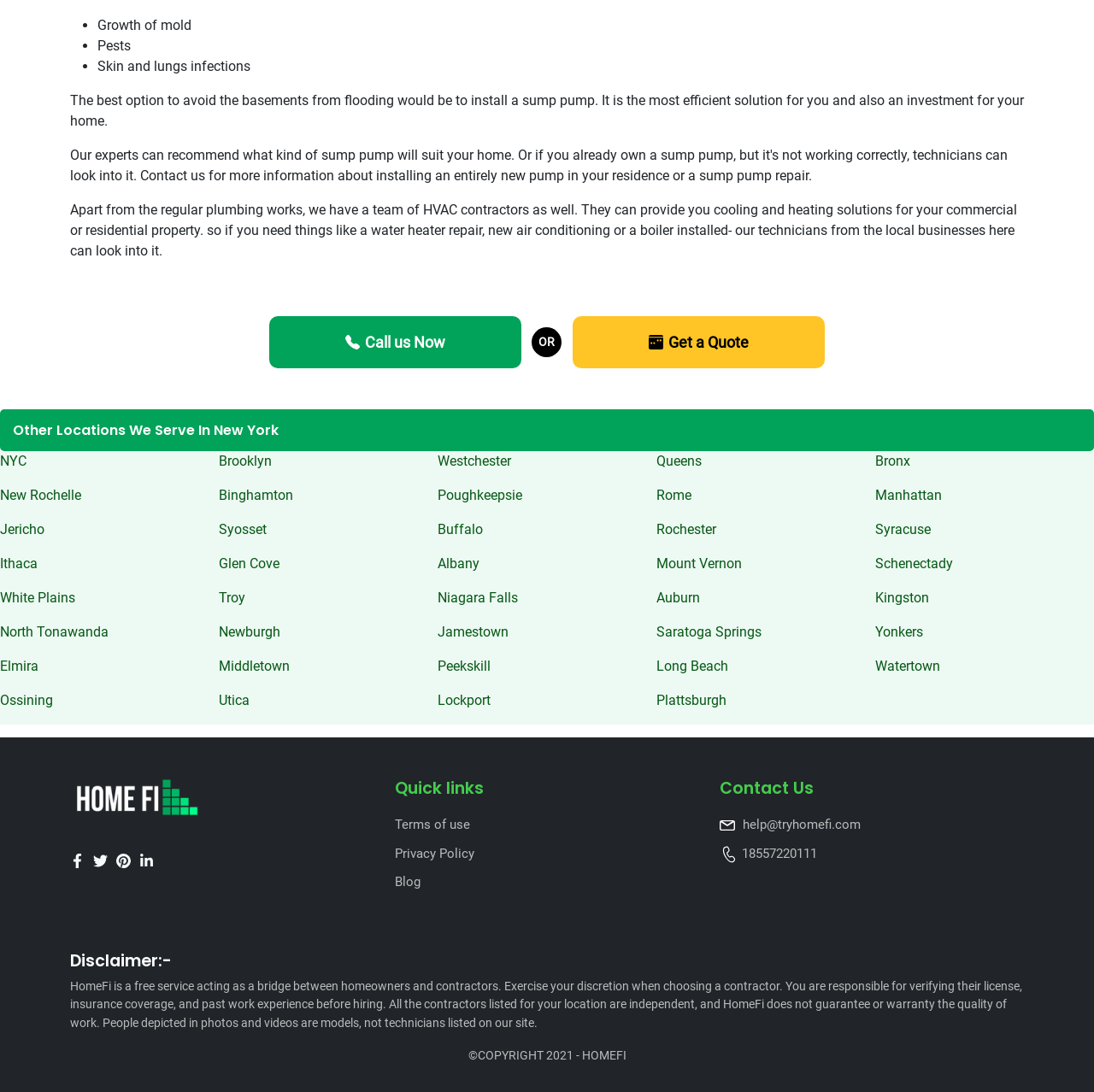Based on the element description: "Saratoga Springs", identify the bounding box coordinates for this UI element. The coordinates must be four float numbers between 0 and 1, listed as [left, top, right, bottom].

[0.6, 0.571, 0.696, 0.586]